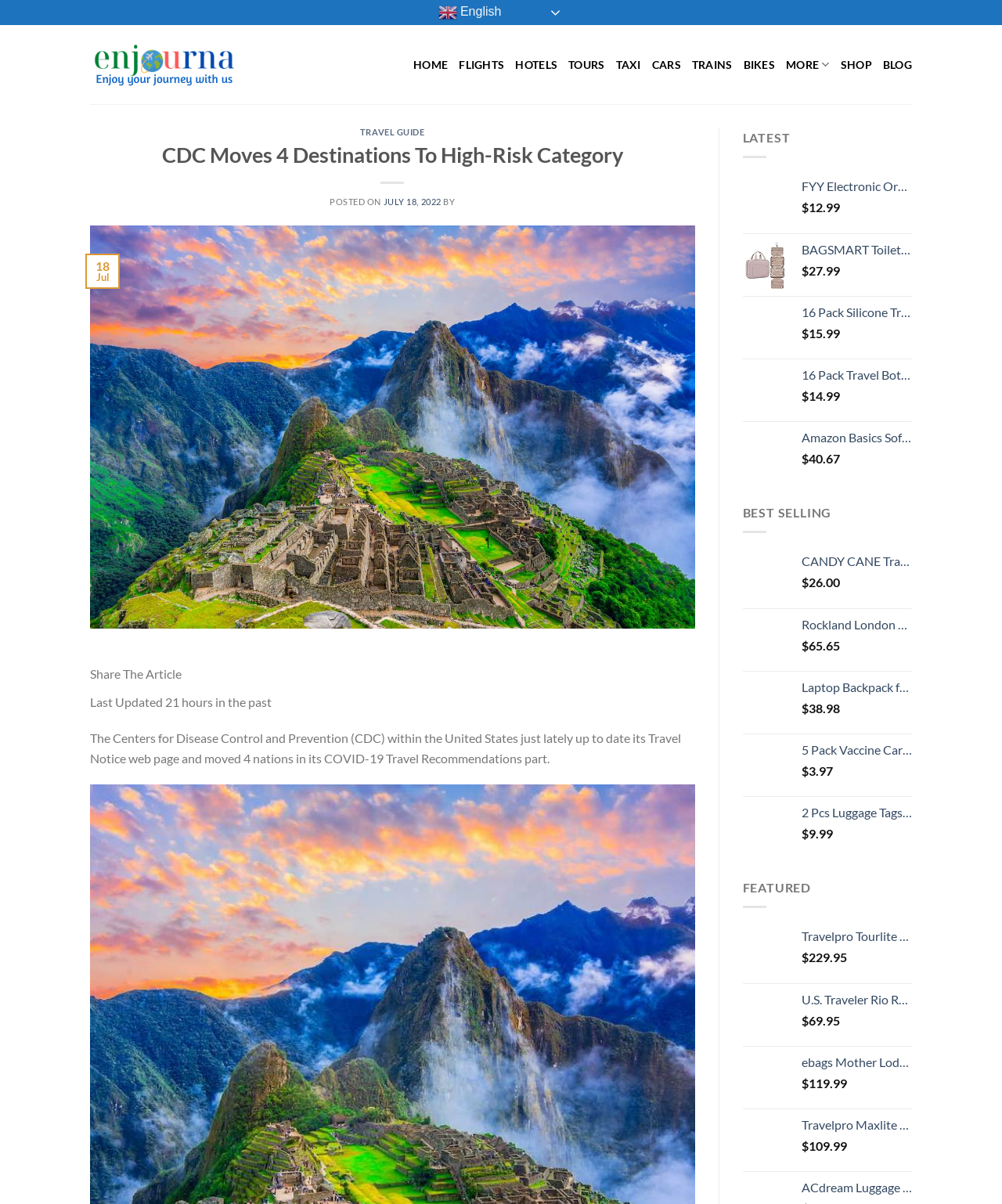Describe all the visual and textual components of the webpage comprehensively.

This webpage is about travel news and features a prominent article titled "CDC Moves 4 Destinations To High-Risk Category". The article is dated July 18, 2022, and has a share button and last updated time stamp of 21 hours ago. 

At the top of the page, there is a navigation menu with links to various travel-related categories such as "HOME", "FLIGHTS", "HOTELS", "TOURS", and more. Below the navigation menu, there is a header section with a travel guide title and a subheading that matches the article title.

The main content area features the article, which discusses the Centers for Disease Control and Prevention (CDC) updating its Travel Notice webpage and moving four countries to its COVID-19 Travel Recommendations section.

On the right side of the page, there is a section featuring various travel-related products, including luggage, travel accessories, and clothing. Each product has an image, a brief description, and a price tag. There are a total of 12 products listed, with prices ranging from $3.97 to $65.65.

At the bottom of the page, there are two more sections, one labeled "LATEST" and another labeled "FEATURED", which may feature more travel-related news or products.